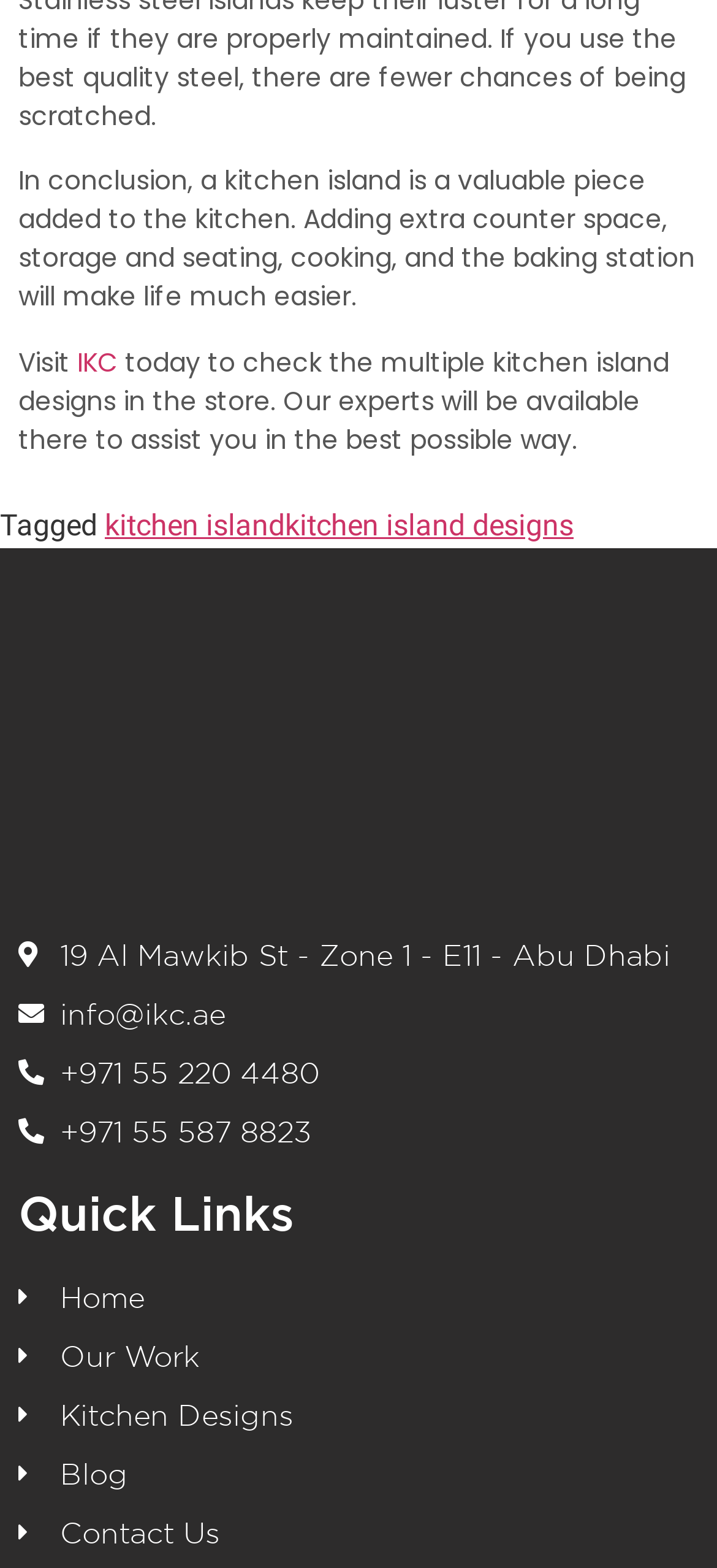Could you provide the bounding box coordinates for the portion of the screen to click to complete this instruction: "Read the blog"?

[0.026, 0.926, 0.974, 0.954]